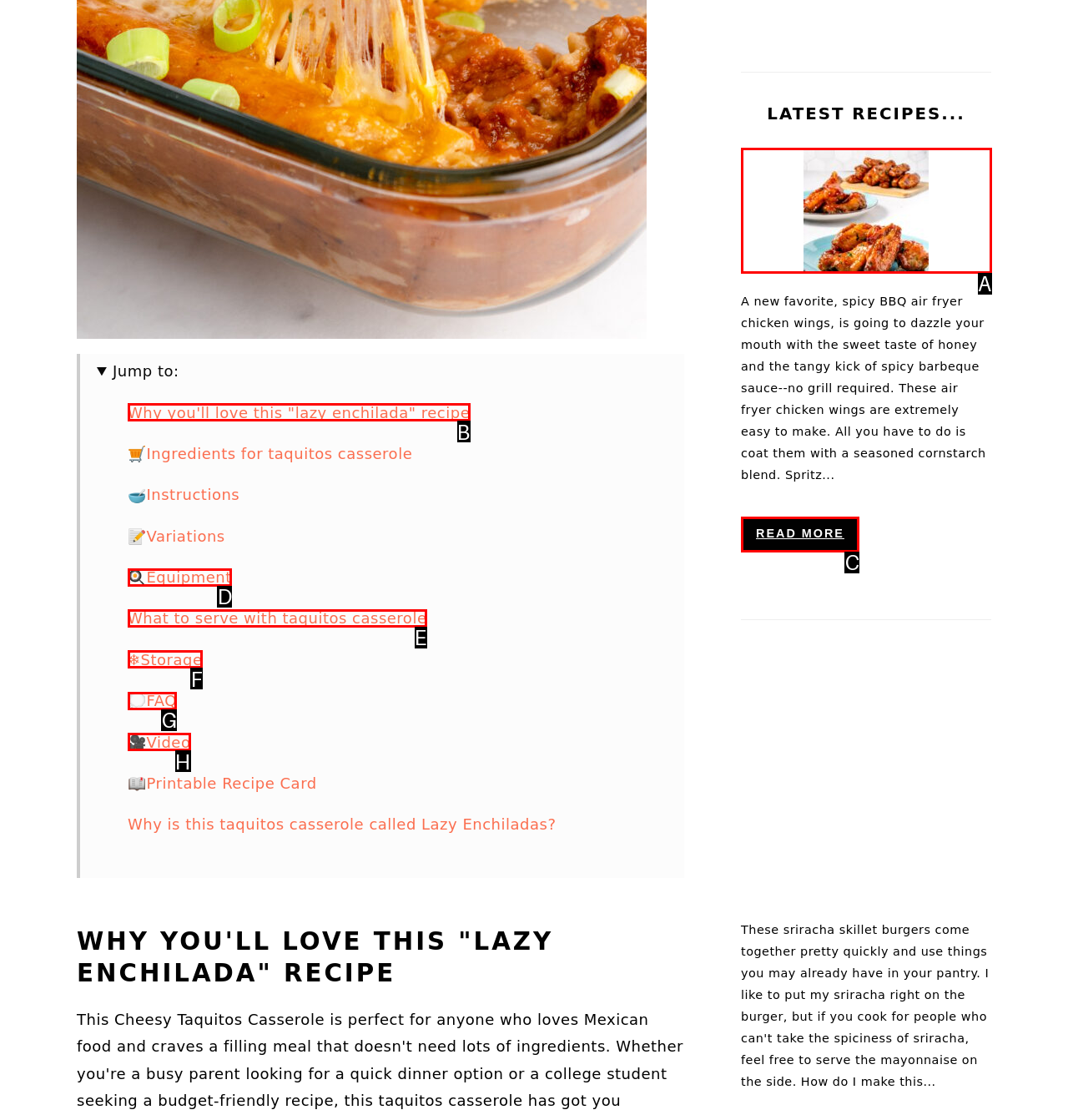Identify the appropriate choice to fulfill this task: Click on 'Why you'll love this "lazy enchilada" recipe'
Respond with the letter corresponding to the correct option.

B